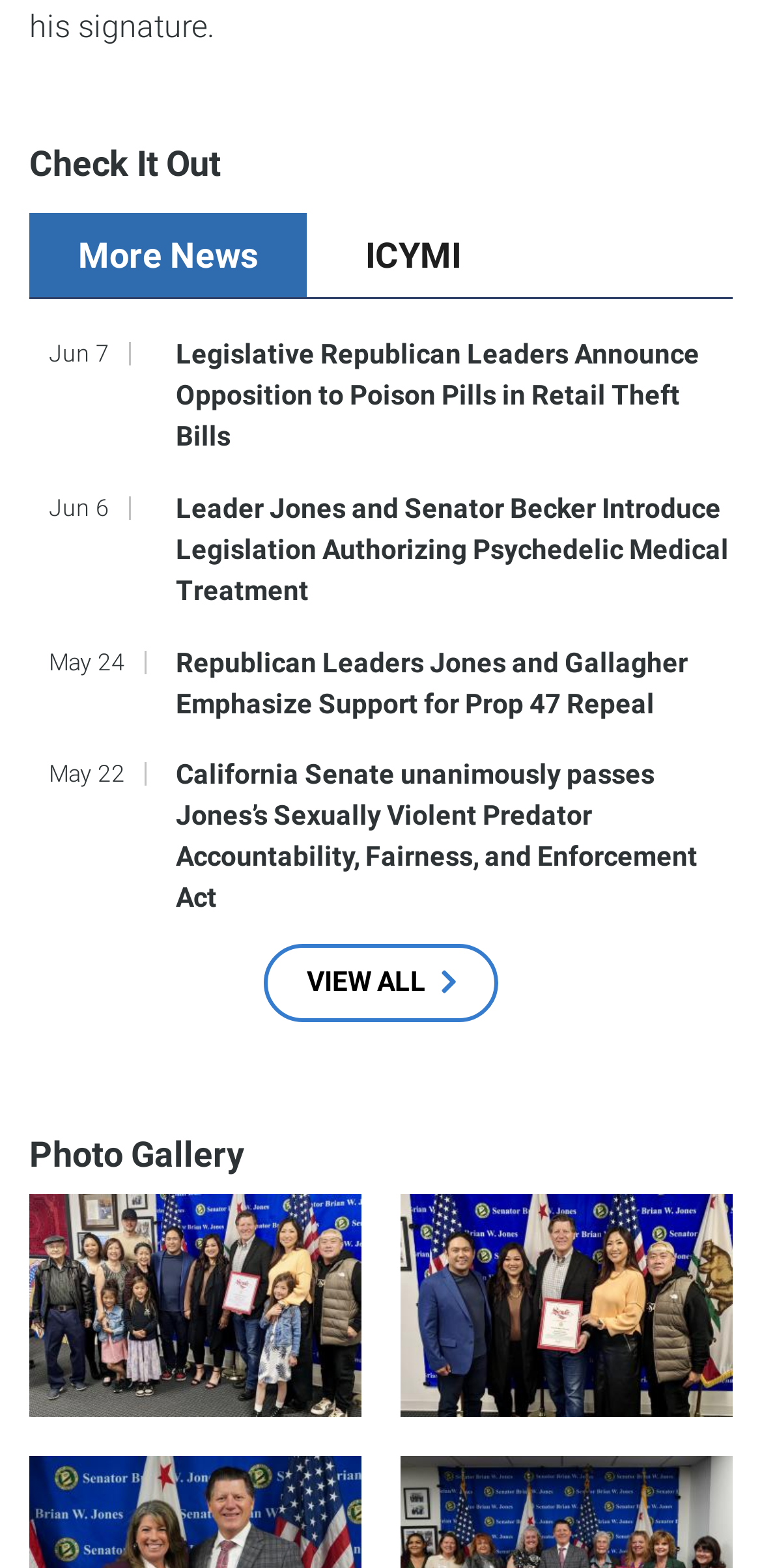Respond to the question below with a single word or phrase:
How many tabs are available in the tablist?

Two